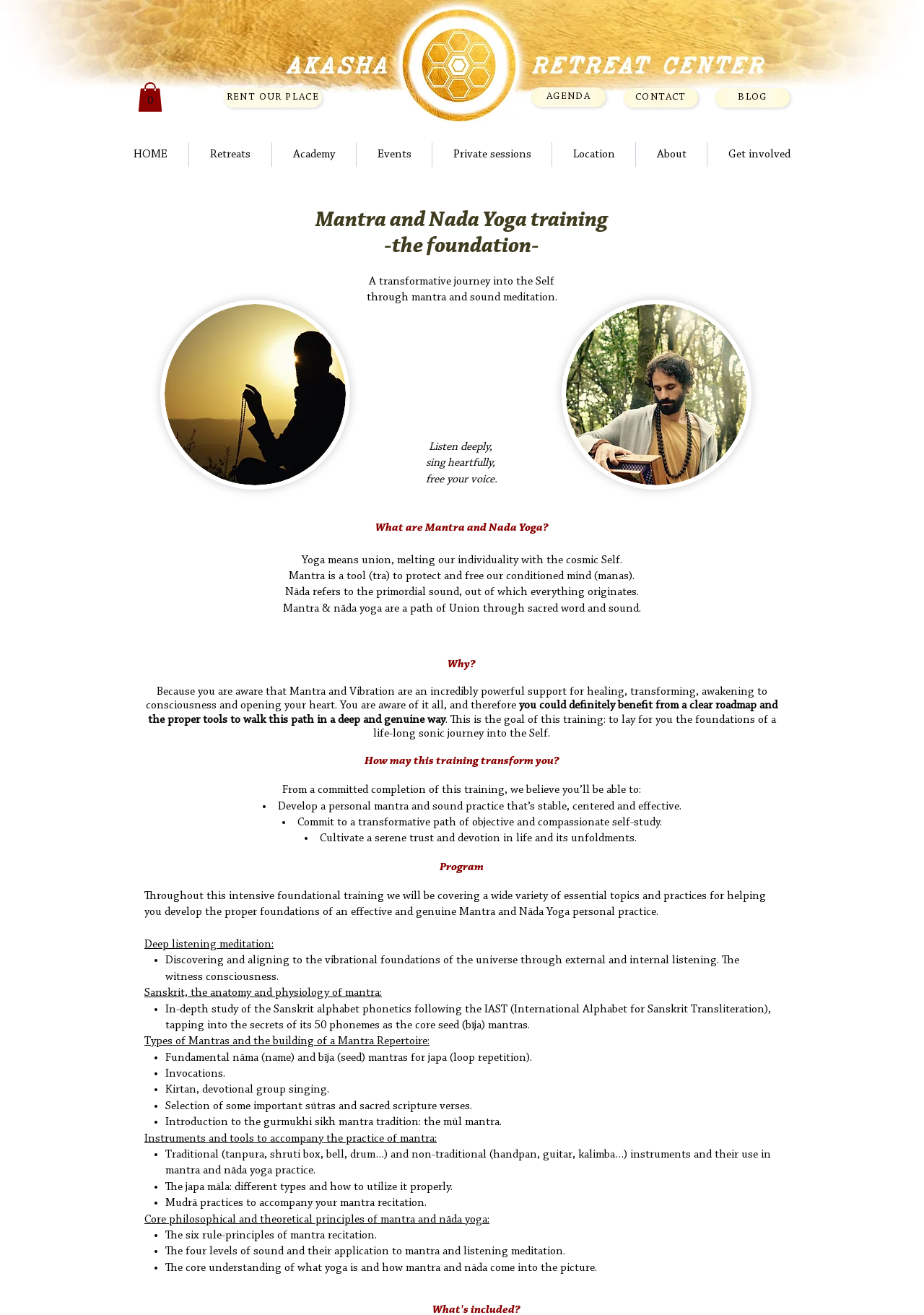Determine the bounding box coordinates for the HTML element mentioned in the following description: "Location". The coordinates should be a list of four floats ranging from 0 to 1, represented as [left, top, right, bottom].

[0.598, 0.108, 0.688, 0.127]